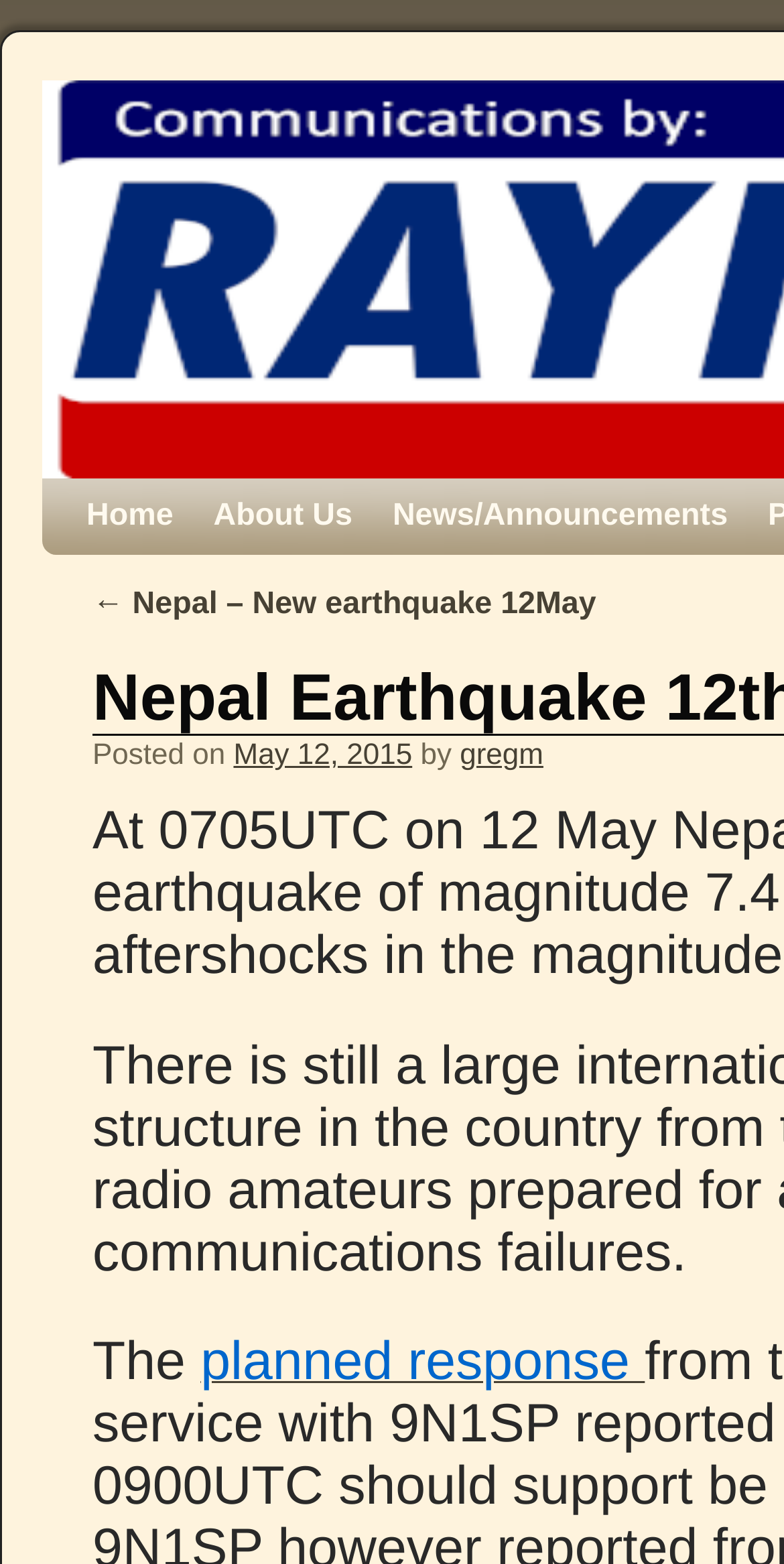Provide a short answer using a single word or phrase for the following question: 
What is the topic of the news?

Nepal earthquake